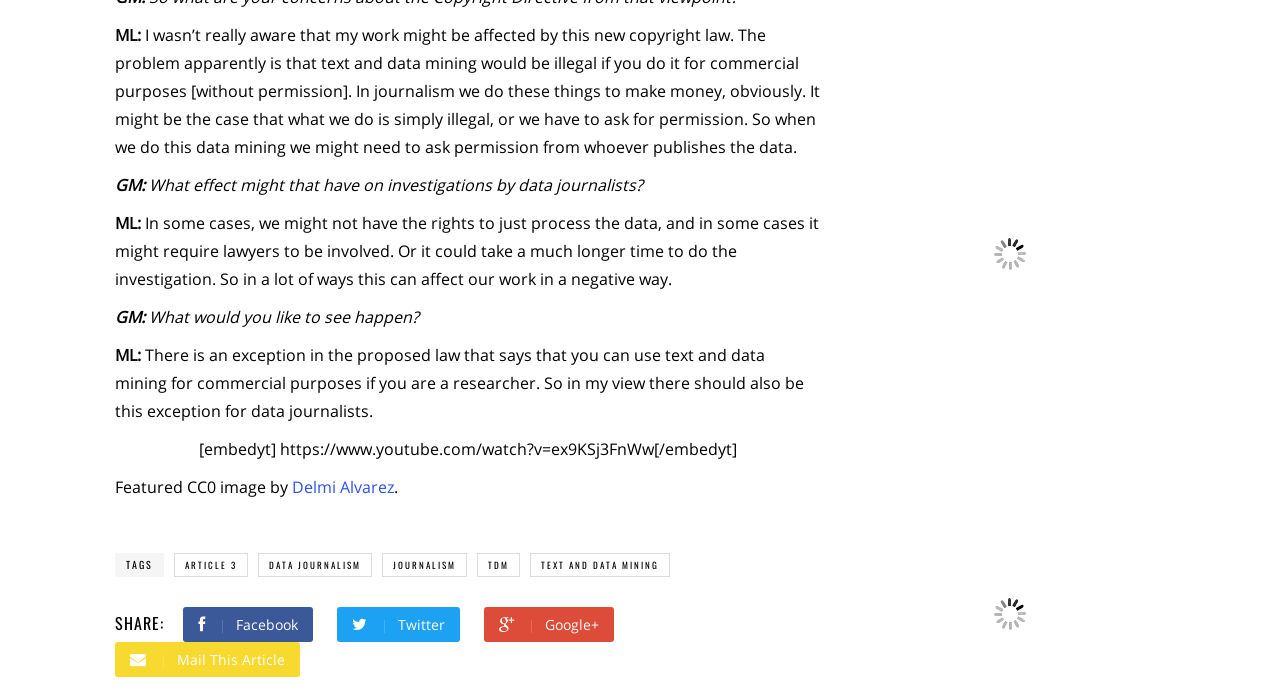Provide a short answer using a single word or phrase for the following question: 
What is the exception mentioned in the proposed law?

Researchers can use text and data mining for commercial purposes